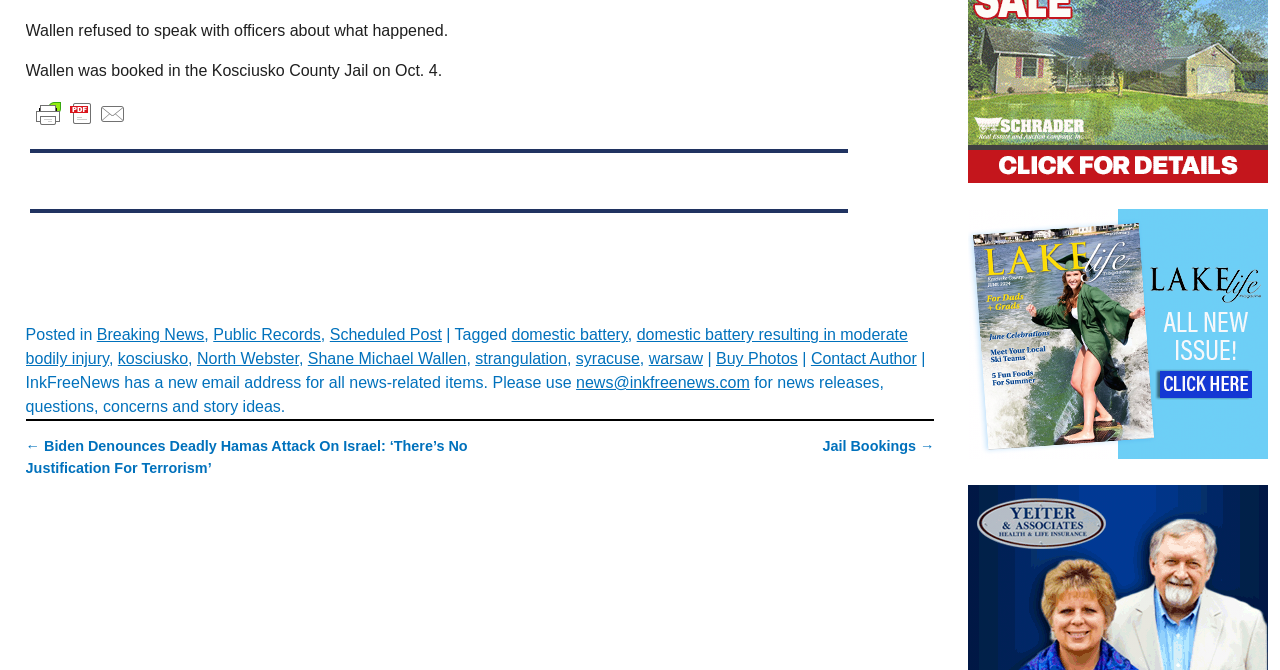Please identify the bounding box coordinates of the element I need to click to follow this instruction: "Contact the author".

[0.633, 0.523, 0.716, 0.548]